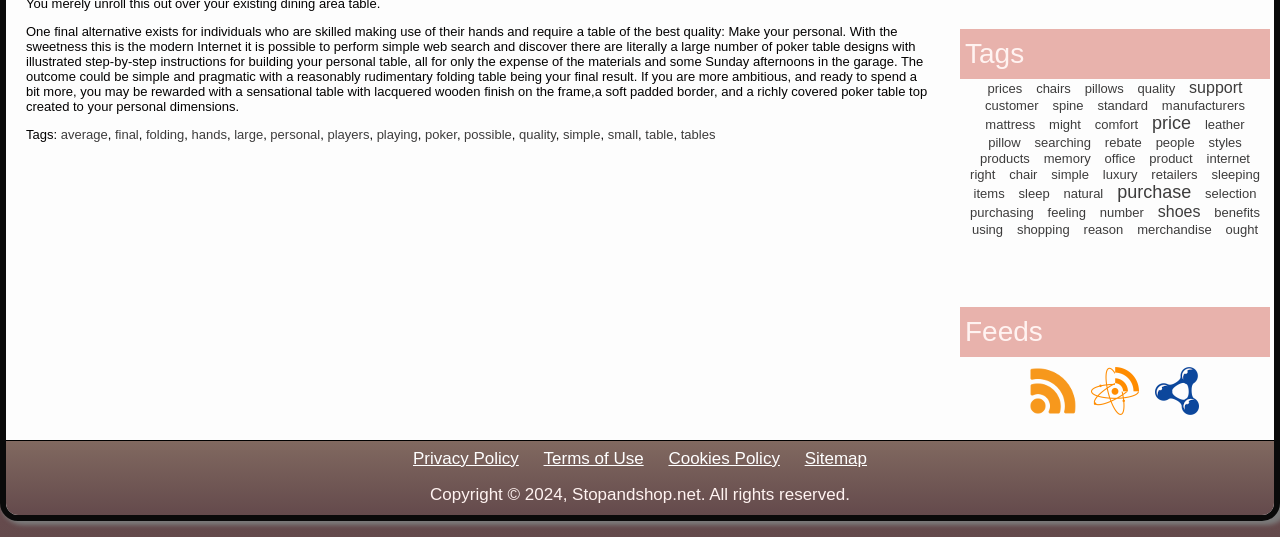Provide the bounding box coordinates of the HTML element described as: "Cookies Policy". The bounding box coordinates should be four float numbers between 0 and 1, i.e., [left, top, right, bottom].

[0.522, 0.836, 0.609, 0.871]